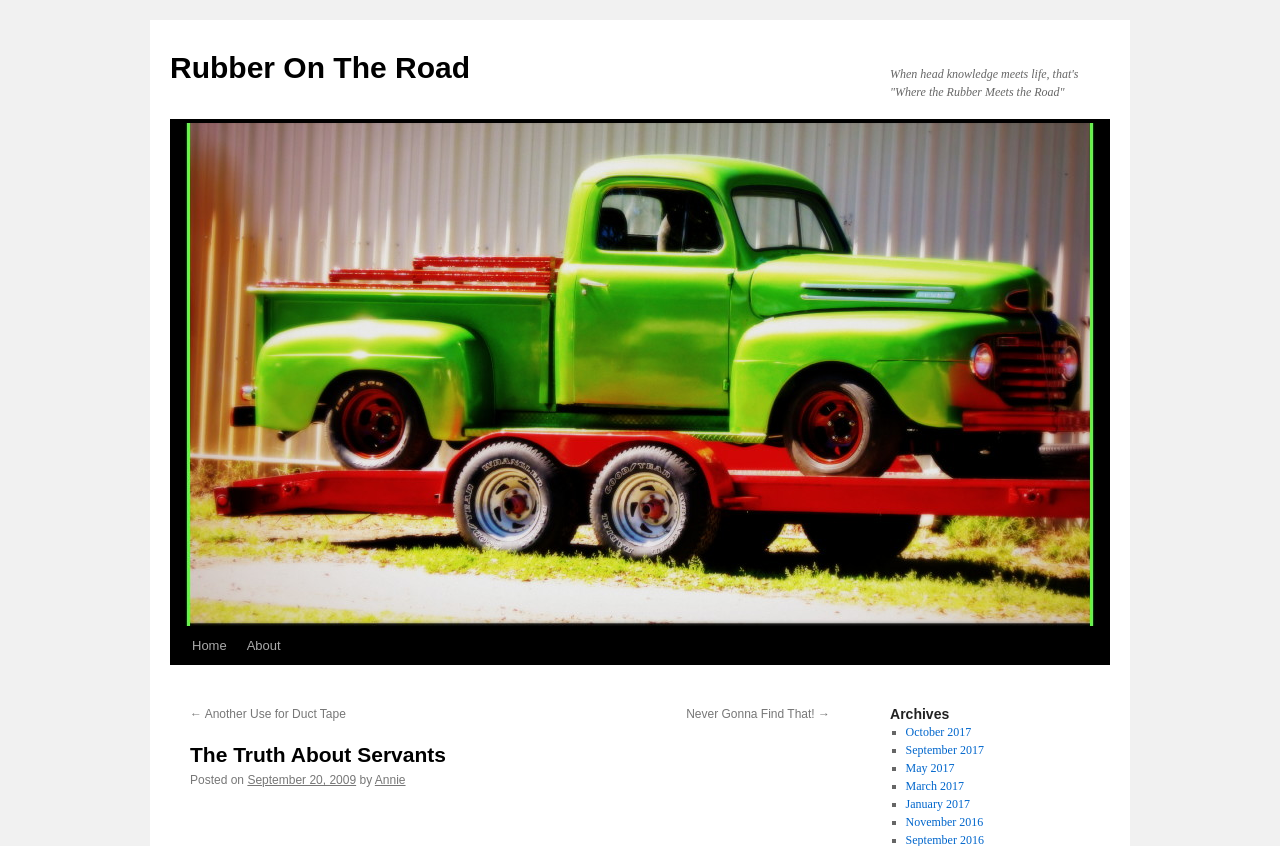Find the bounding box coordinates of the element you need to click on to perform this action: 'go to home page'. The coordinates should be represented by four float values between 0 and 1, in the format [left, top, right, bottom].

[0.142, 0.741, 0.185, 0.786]